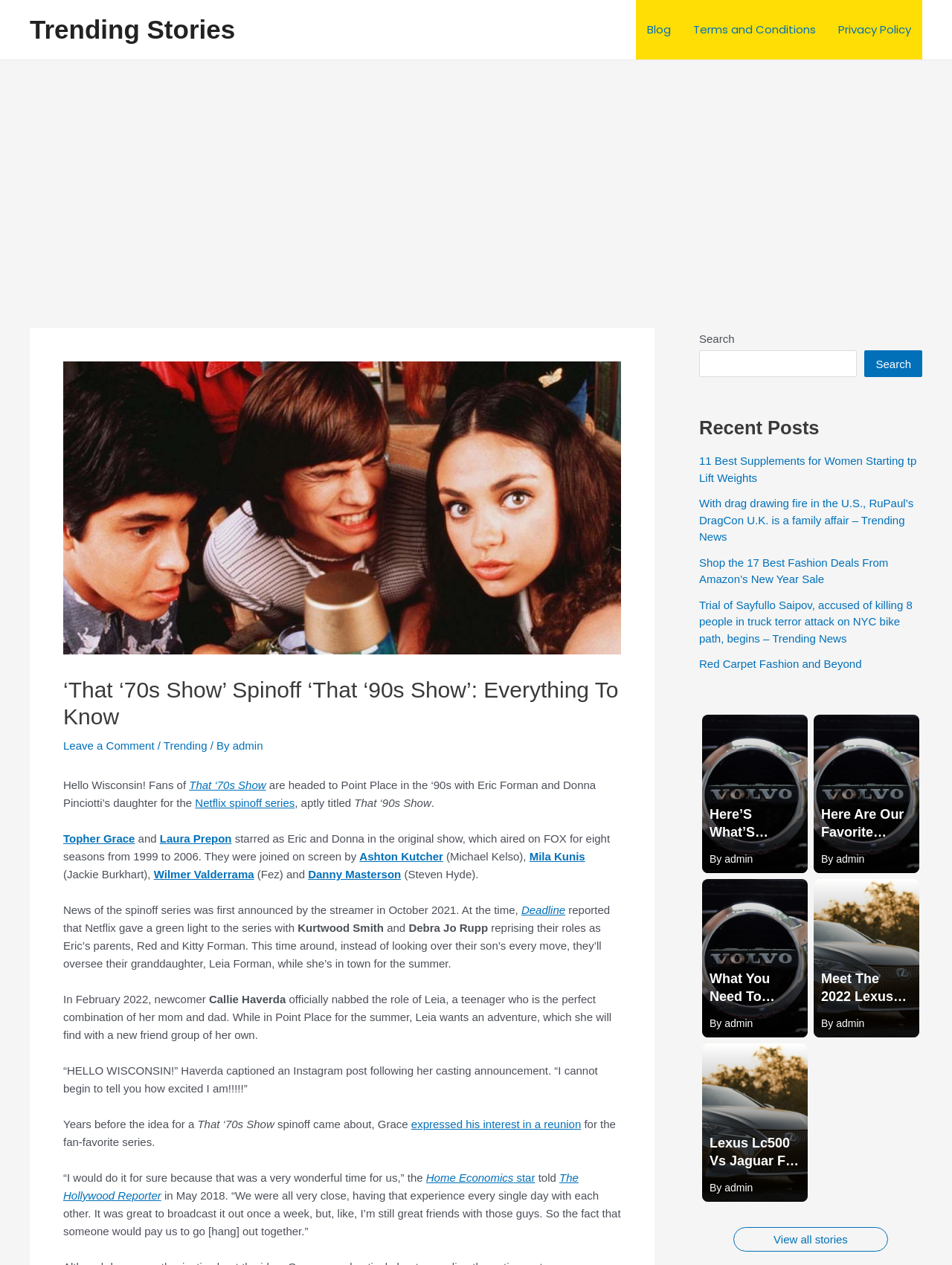Answer the question in one word or a short phrase:
What is the name of the event where RuPaul’s DragCon is a family affair?

DragCon U.K.